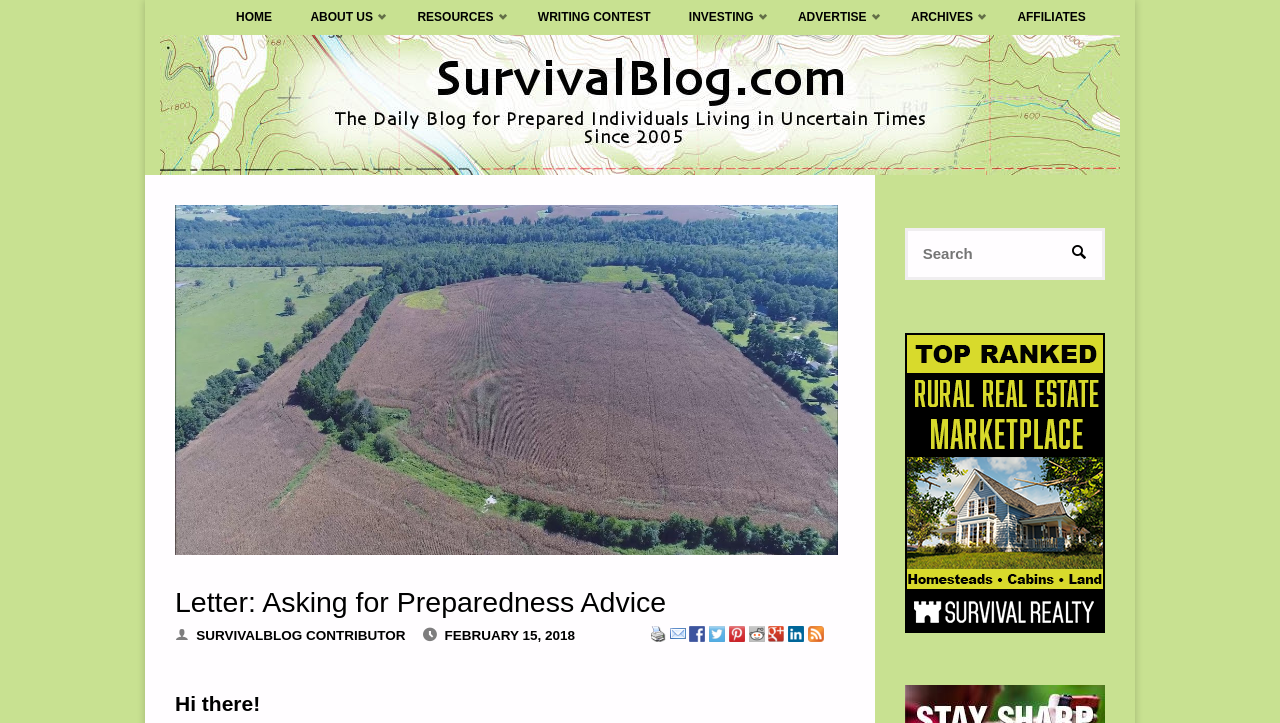What is the name of the contributor of the article?
Please look at the screenshot and answer in one word or a short phrase.

SURVIVALBLOG CONTRIBUTOR